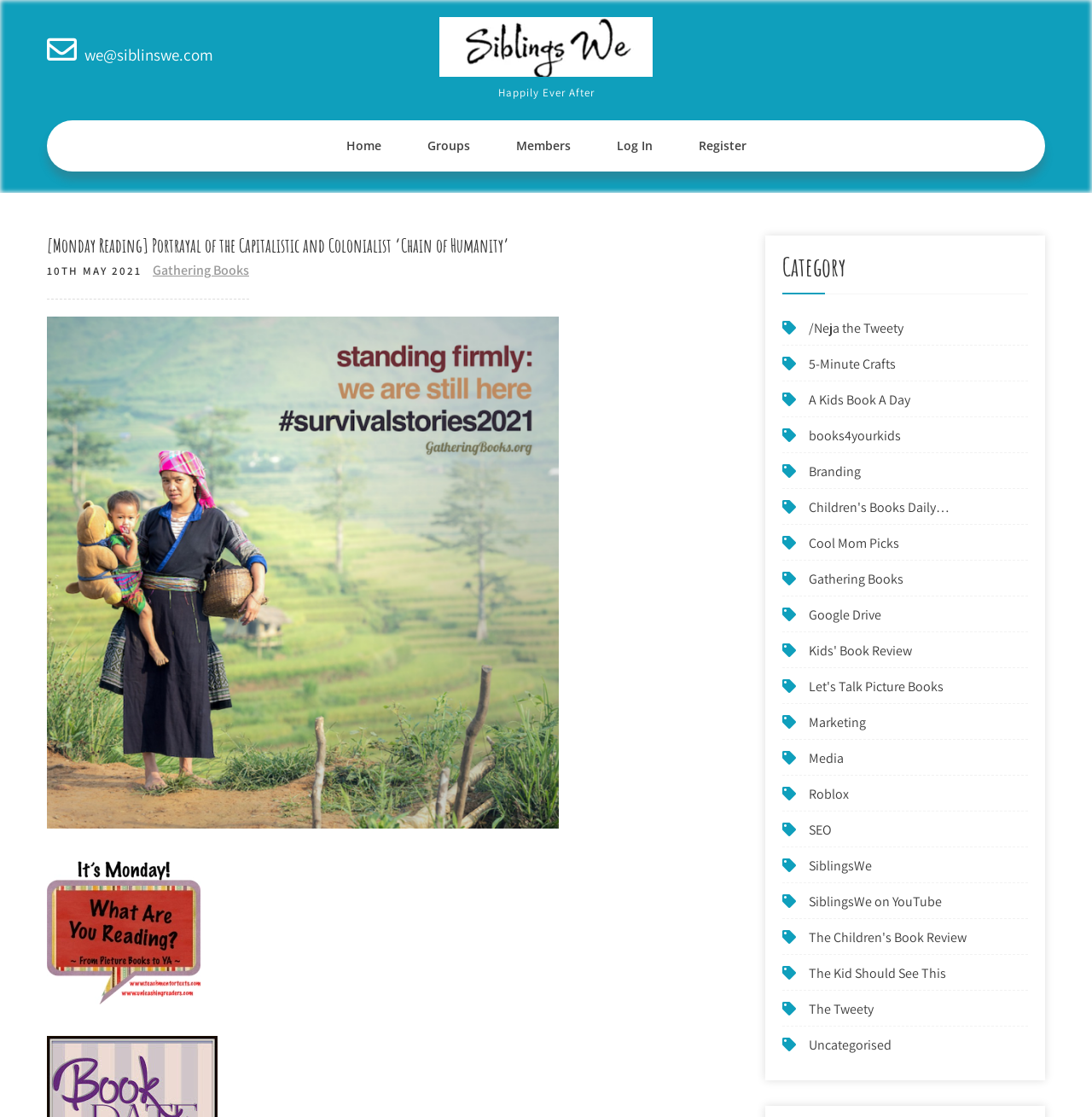Find and indicate the bounding box coordinates of the region you should select to follow the given instruction: "Click the 'Home' link".

[0.297, 0.108, 0.368, 0.154]